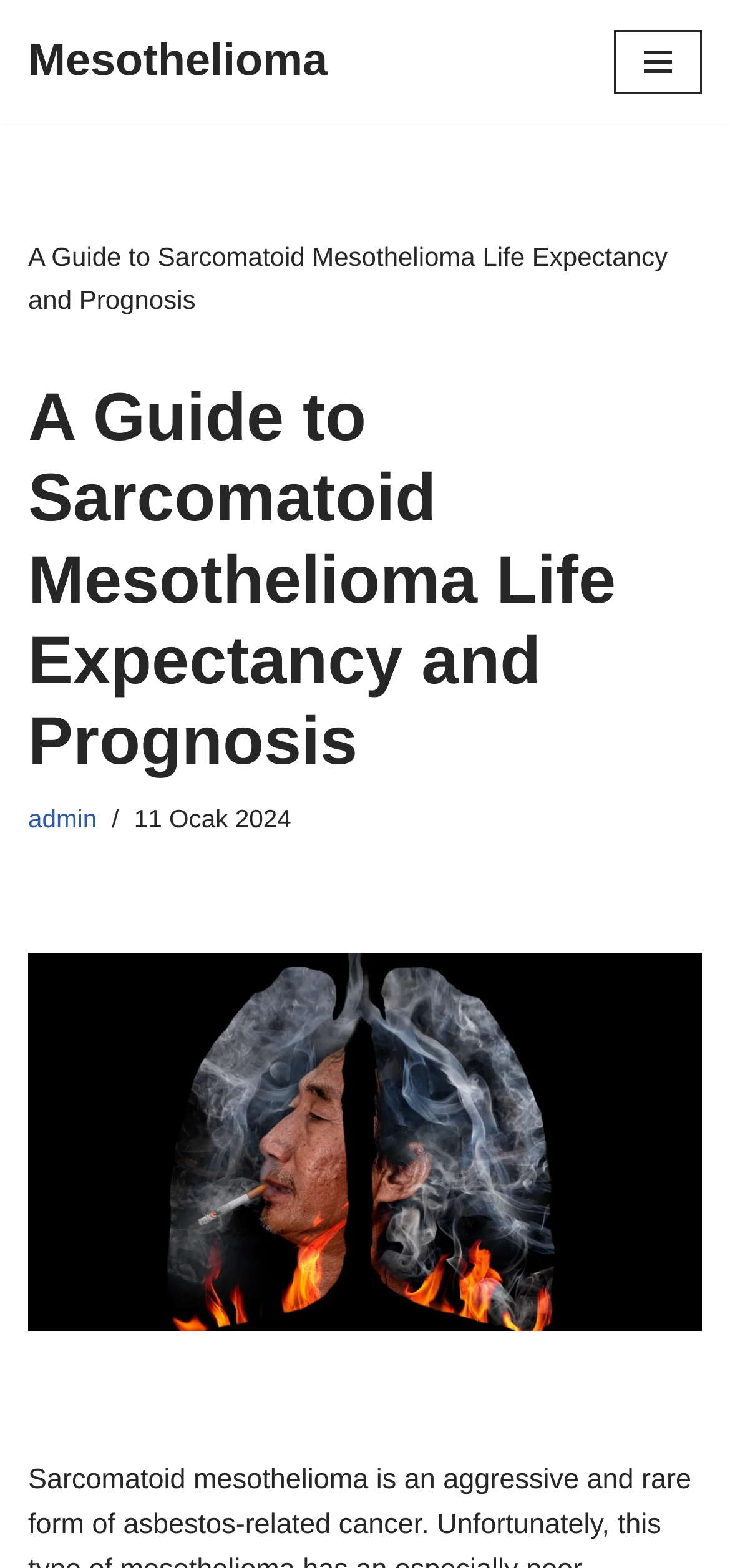Determine which piece of text is the heading of the webpage and provide it.

A Guide to Sarcomatoid Mesothelioma Life Expectancy and Prognosis